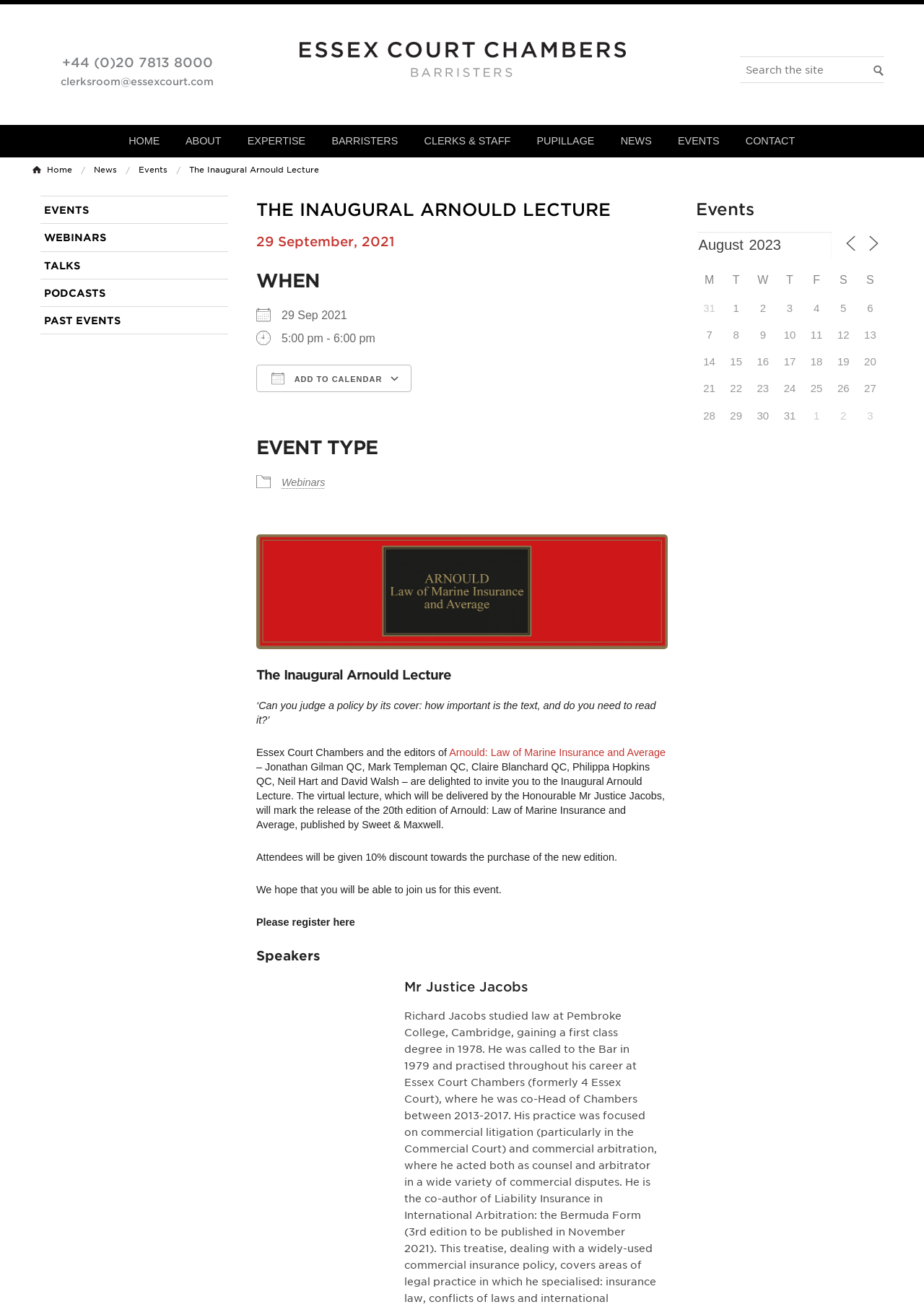Please specify the bounding box coordinates of the clickable region to carry out the following instruction: "Click the 'Download ICS' link". The coordinates should be four float numbers between 0 and 1, in the format [left, top, right, bottom].

[0.277, 0.3, 0.312, 0.318]